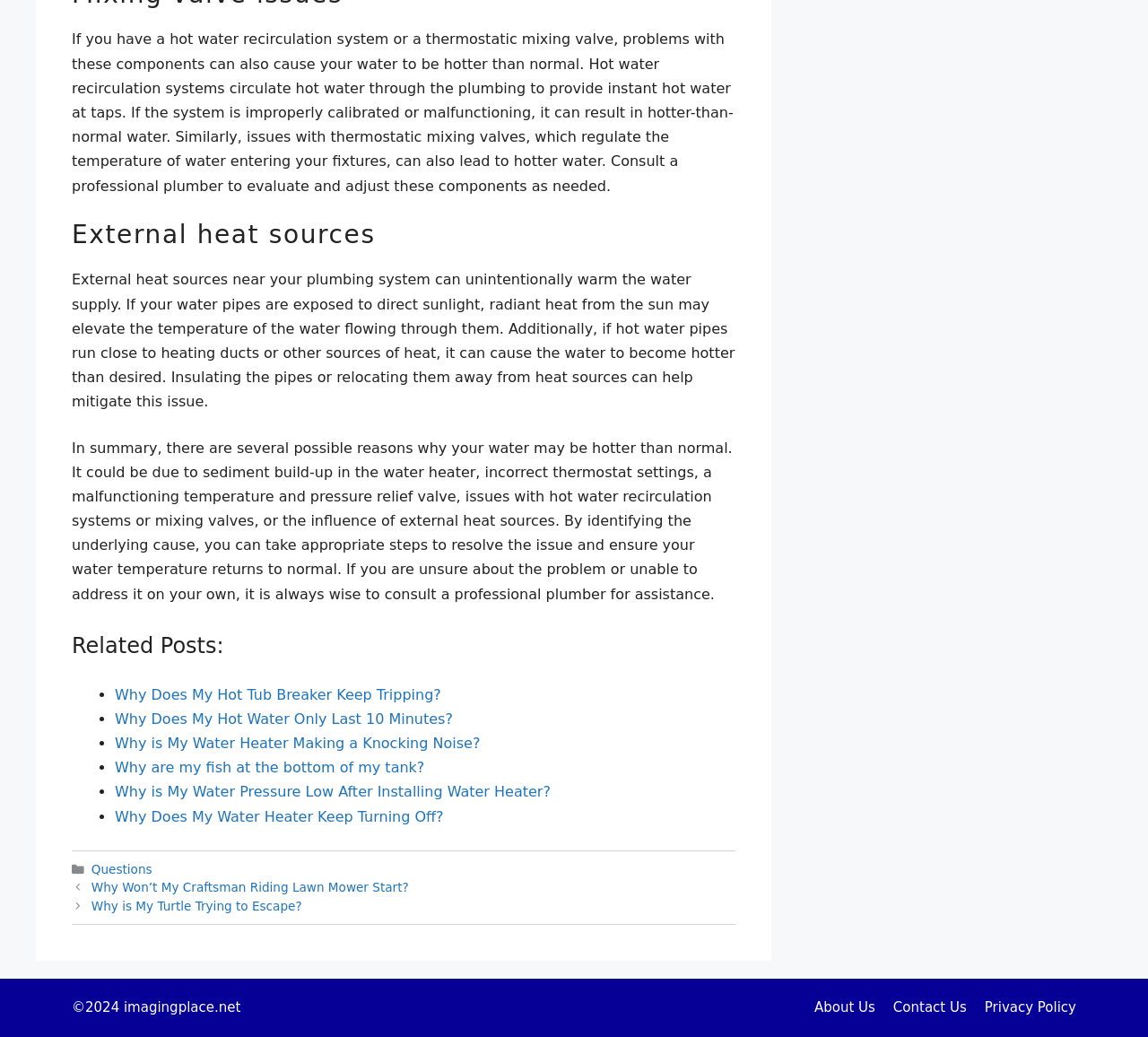Ascertain the bounding box coordinates for the UI element detailed here: "Questions". The coordinates should be provided as [left, top, right, bottom] with each value being a float between 0 and 1.

[0.079, 0.831, 0.133, 0.845]